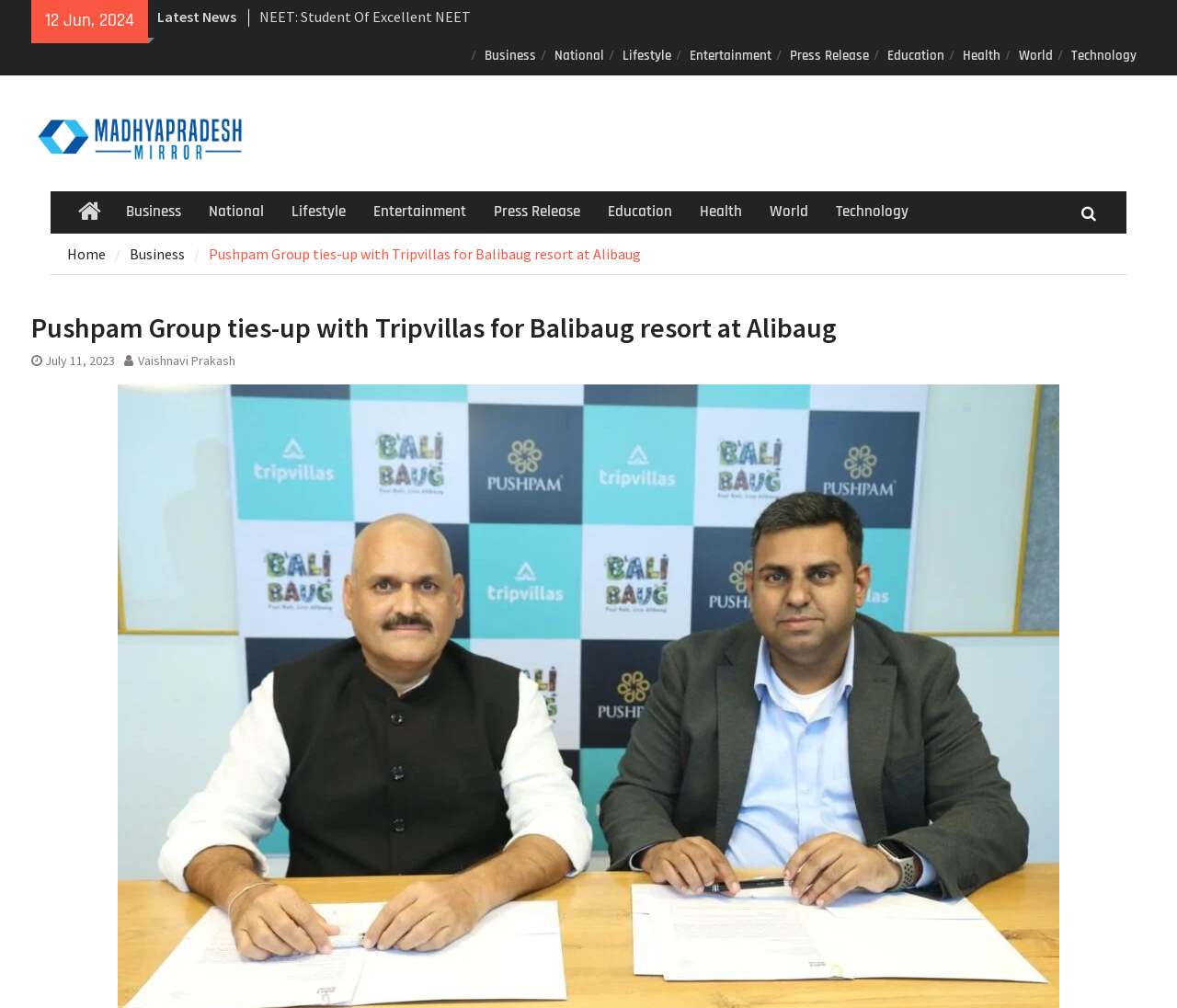What is the location of the resort mentioned in the article?
From the image, respond using a single word or phrase.

Alibaug